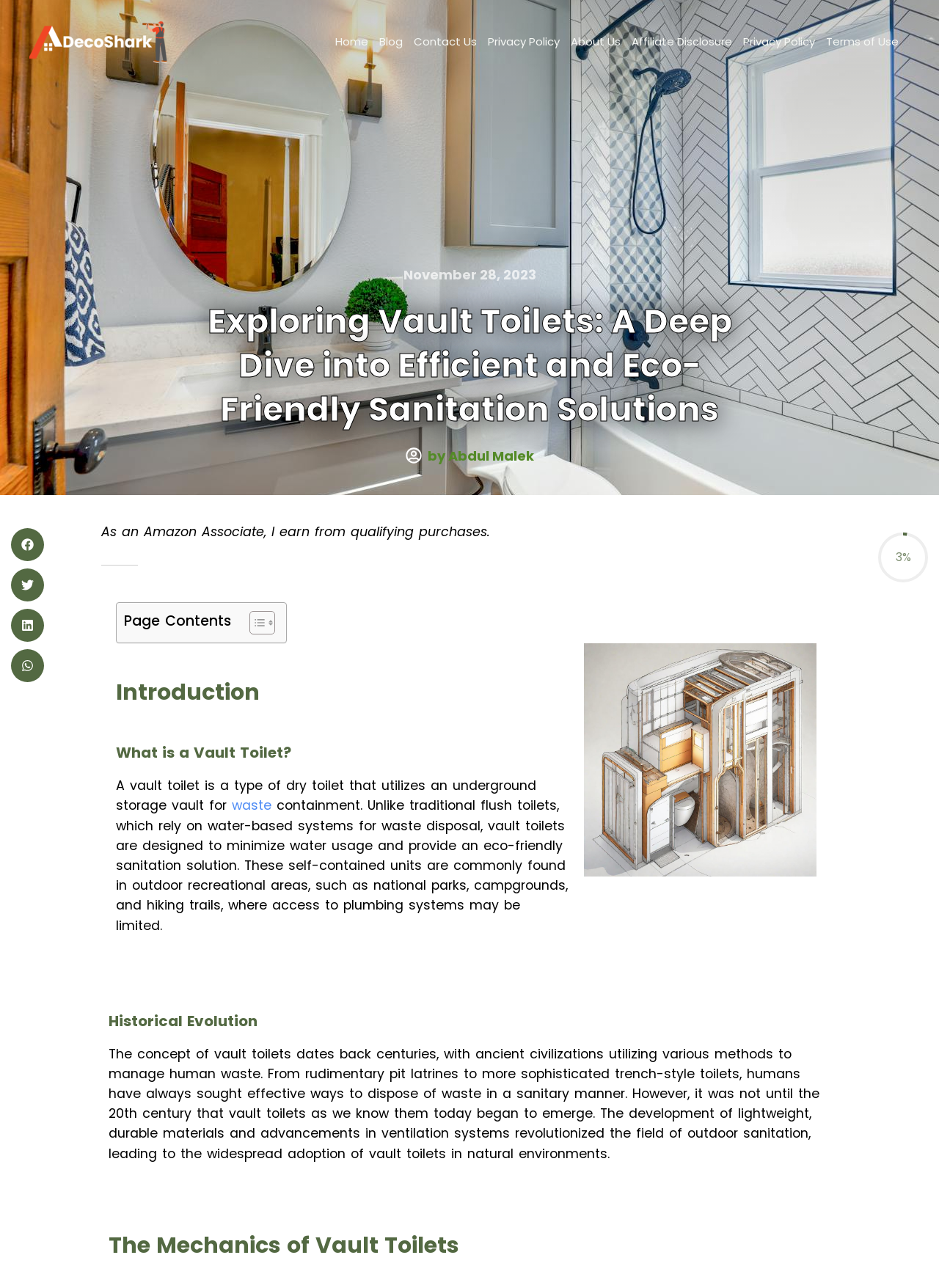What is the primary heading on this webpage?

Exploring Vault Toilets: A Deep Dive into Efficient and Eco-Friendly Sanitation Solutions